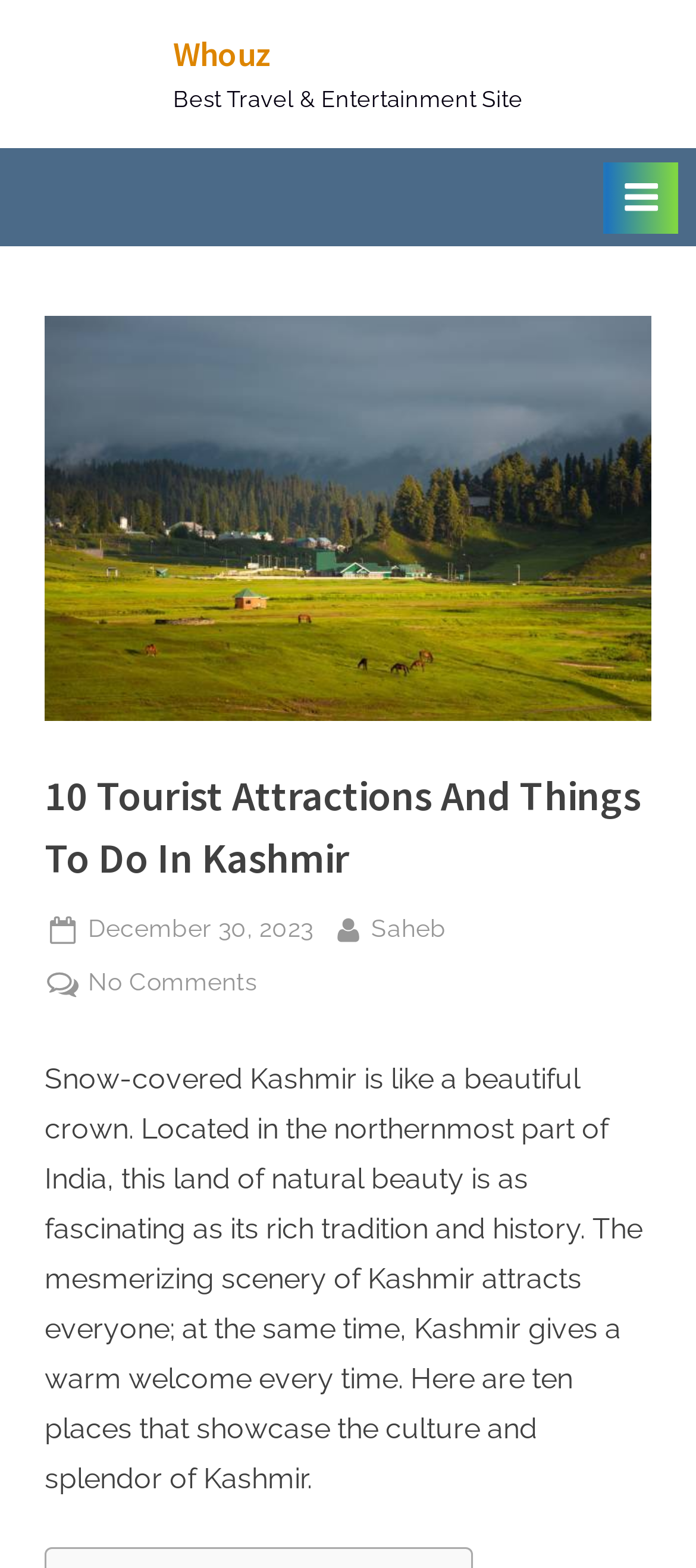What is the date the article was posted?
Identify the answer in the screenshot and reply with a single word or phrase.

December 30, 2023